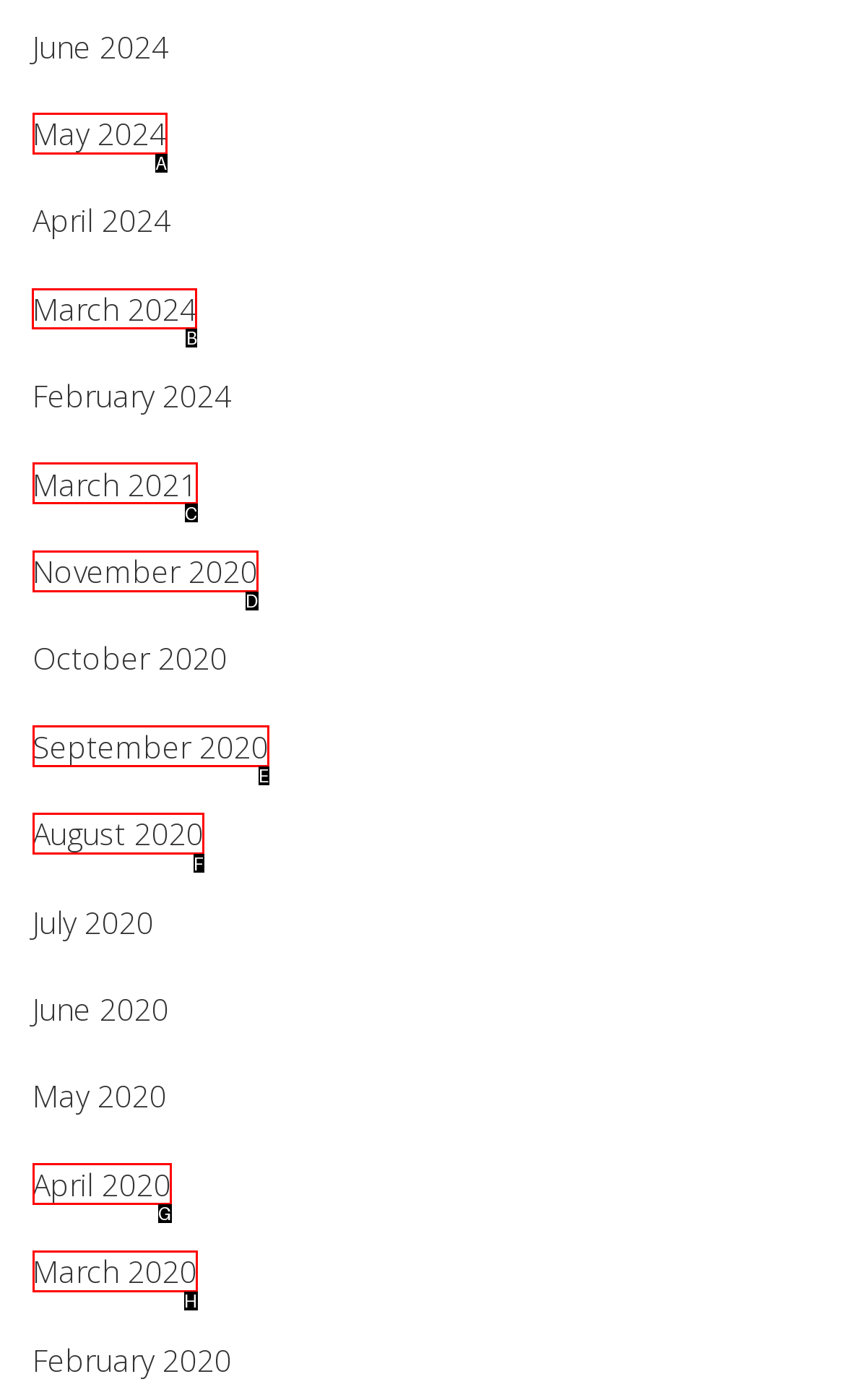Select the appropriate HTML element to click for the following task: check March 2024
Answer with the letter of the selected option from the given choices directly.

B